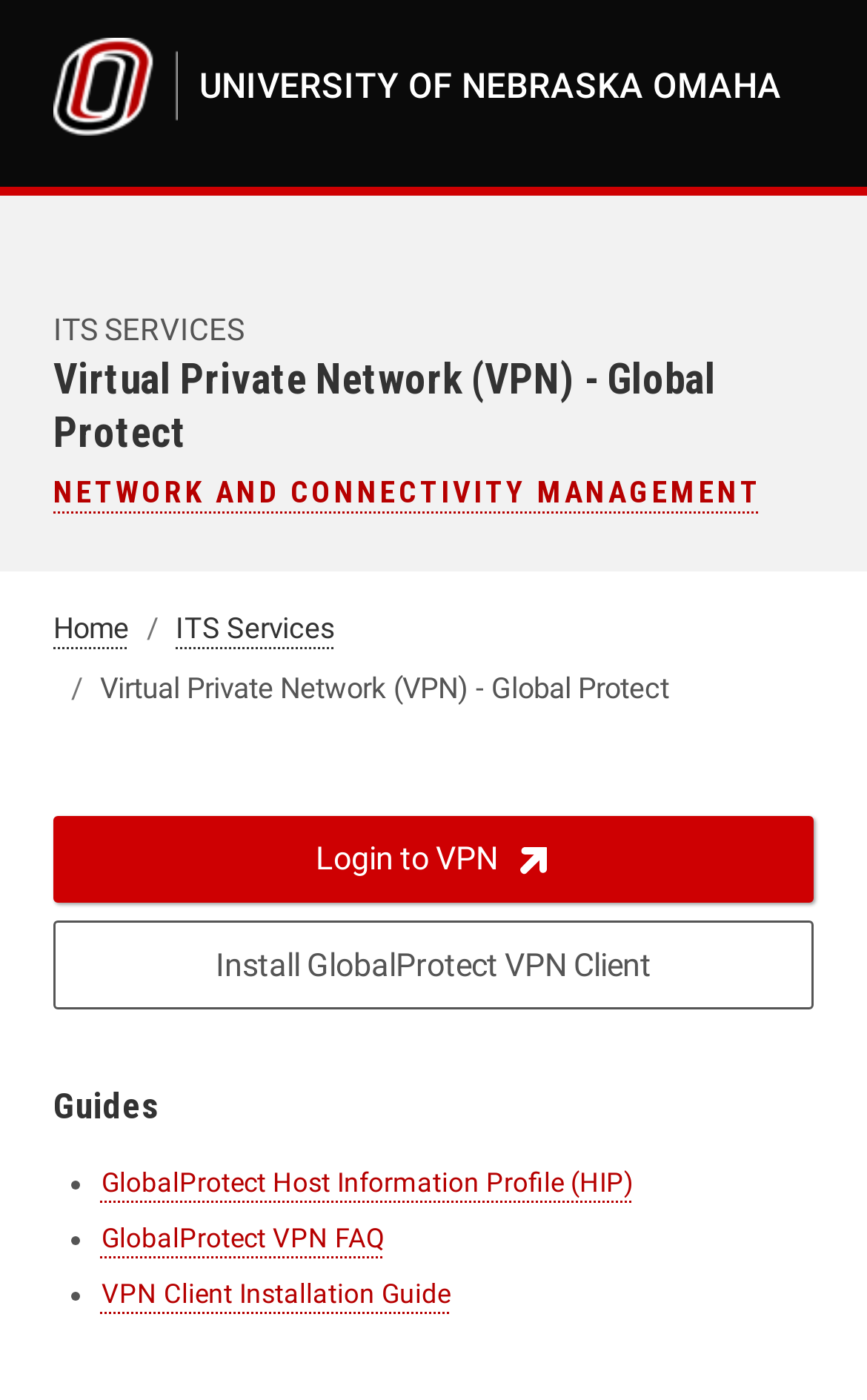Please determine the bounding box coordinates of the element's region to click in order to carry out the following instruction: "Login to VPN". The coordinates should be four float numbers between 0 and 1, i.e., [left, top, right, bottom].

[0.062, 0.582, 0.938, 0.645]